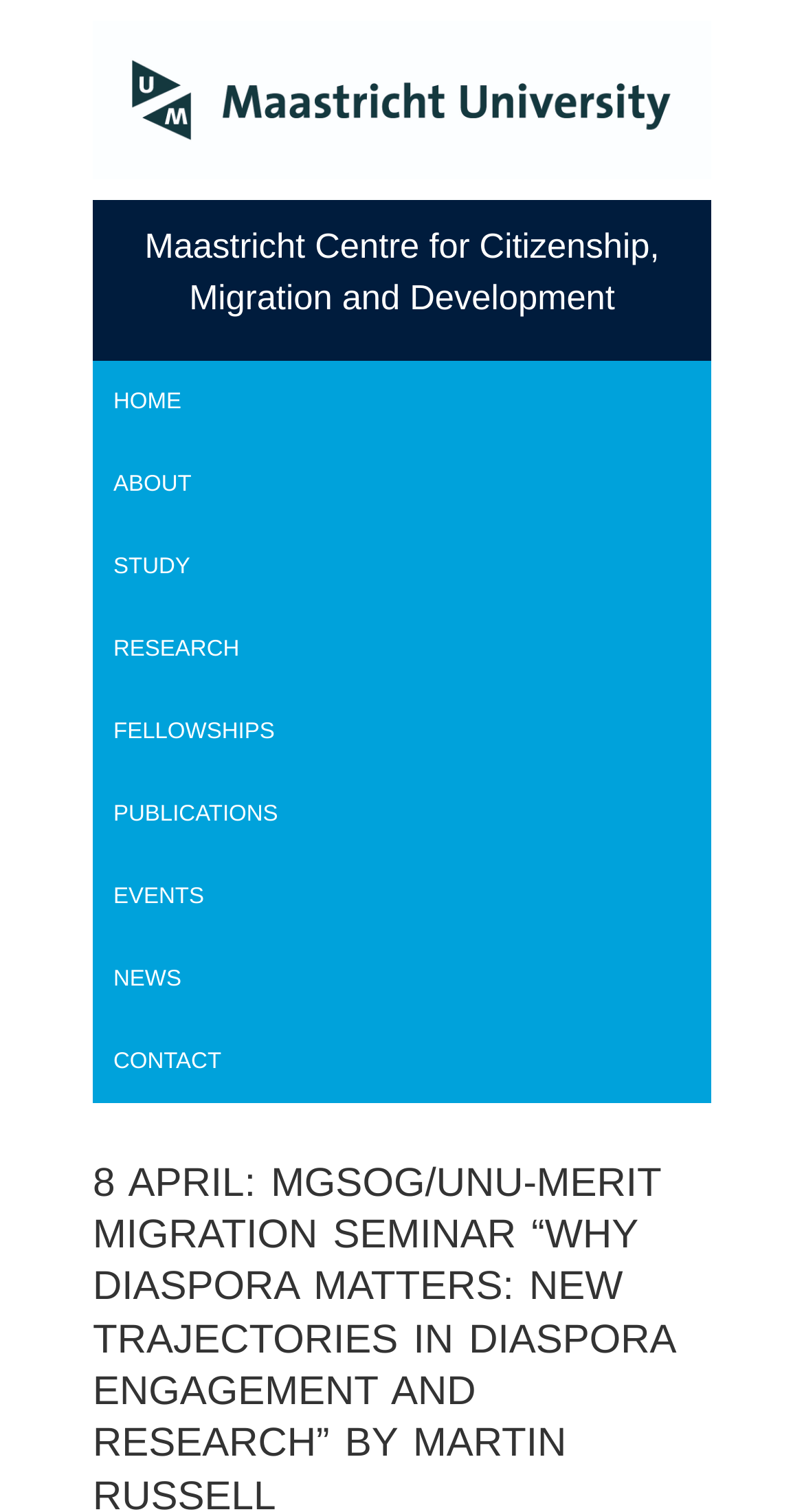What is the name of the research centre?
Refer to the image and give a detailed answer to the question.

I found a StaticText element with the text 'Maastricht Centre for Citizenship, Migration and Development', which suggests that it is the name of the research centre.